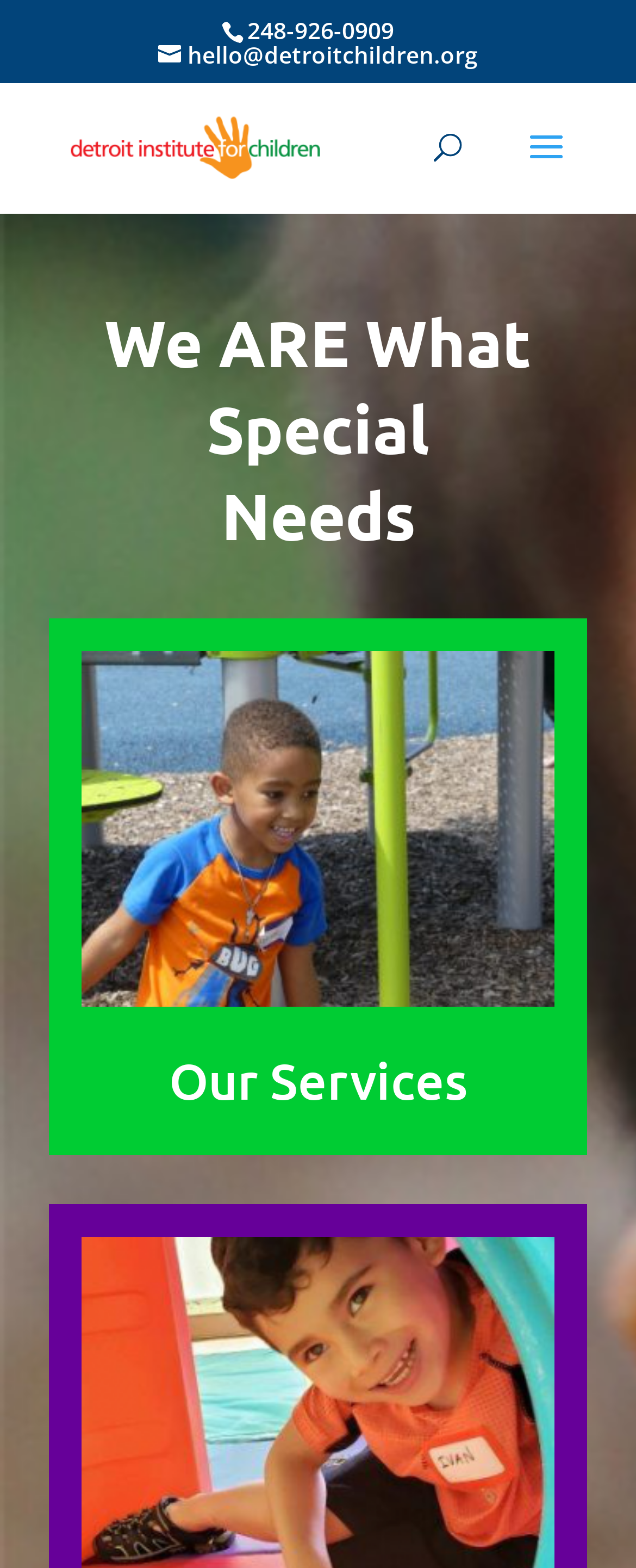Locate the bounding box of the UI element based on this description: "Our Services". Provide four float numbers between 0 and 1 as [left, top, right, bottom].

[0.265, 0.669, 0.735, 0.708]